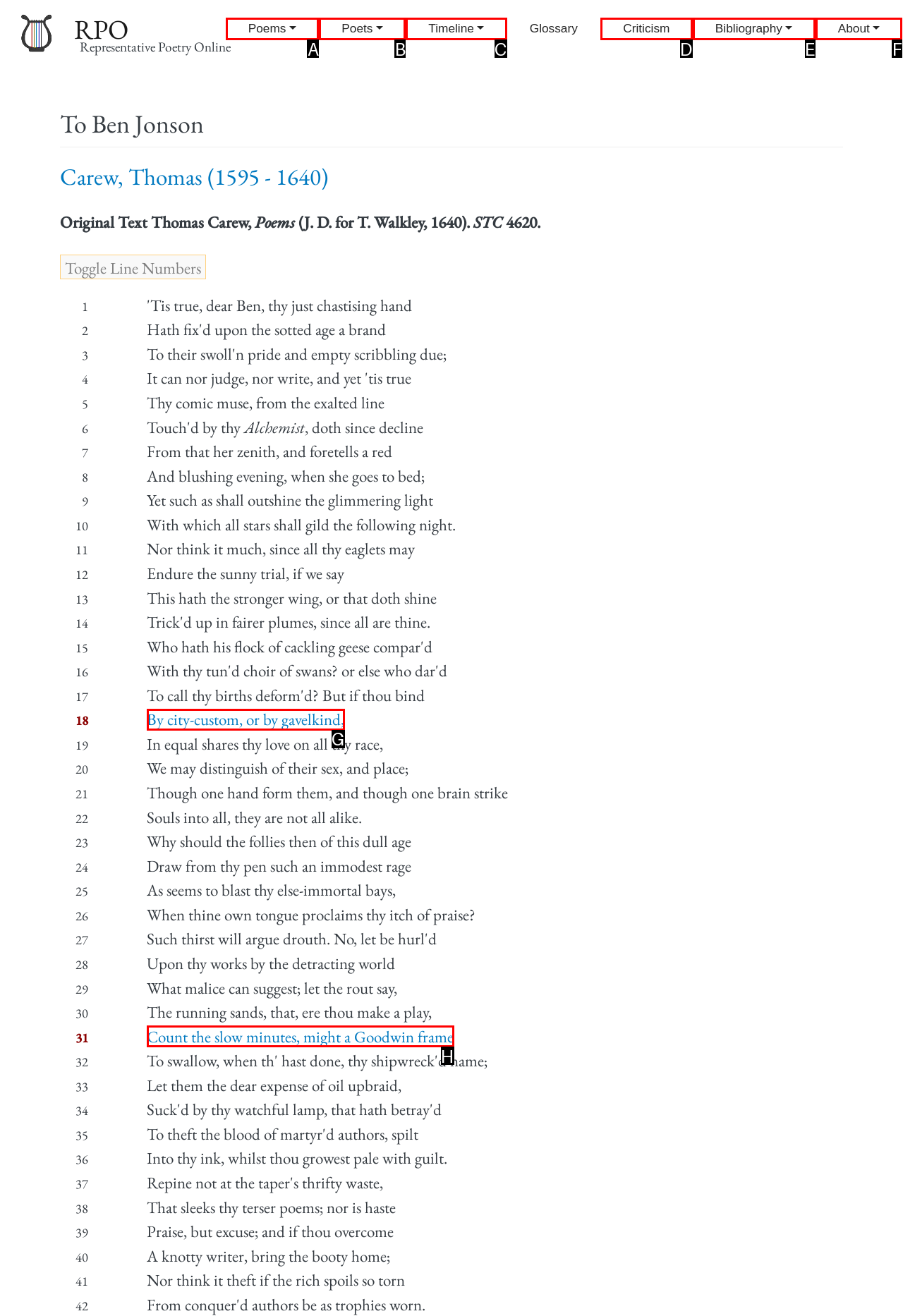Given the description: Flame Retardant, Fire Resistant Cables, determine the corresponding lettered UI element.
Answer with the letter of the selected option.

None